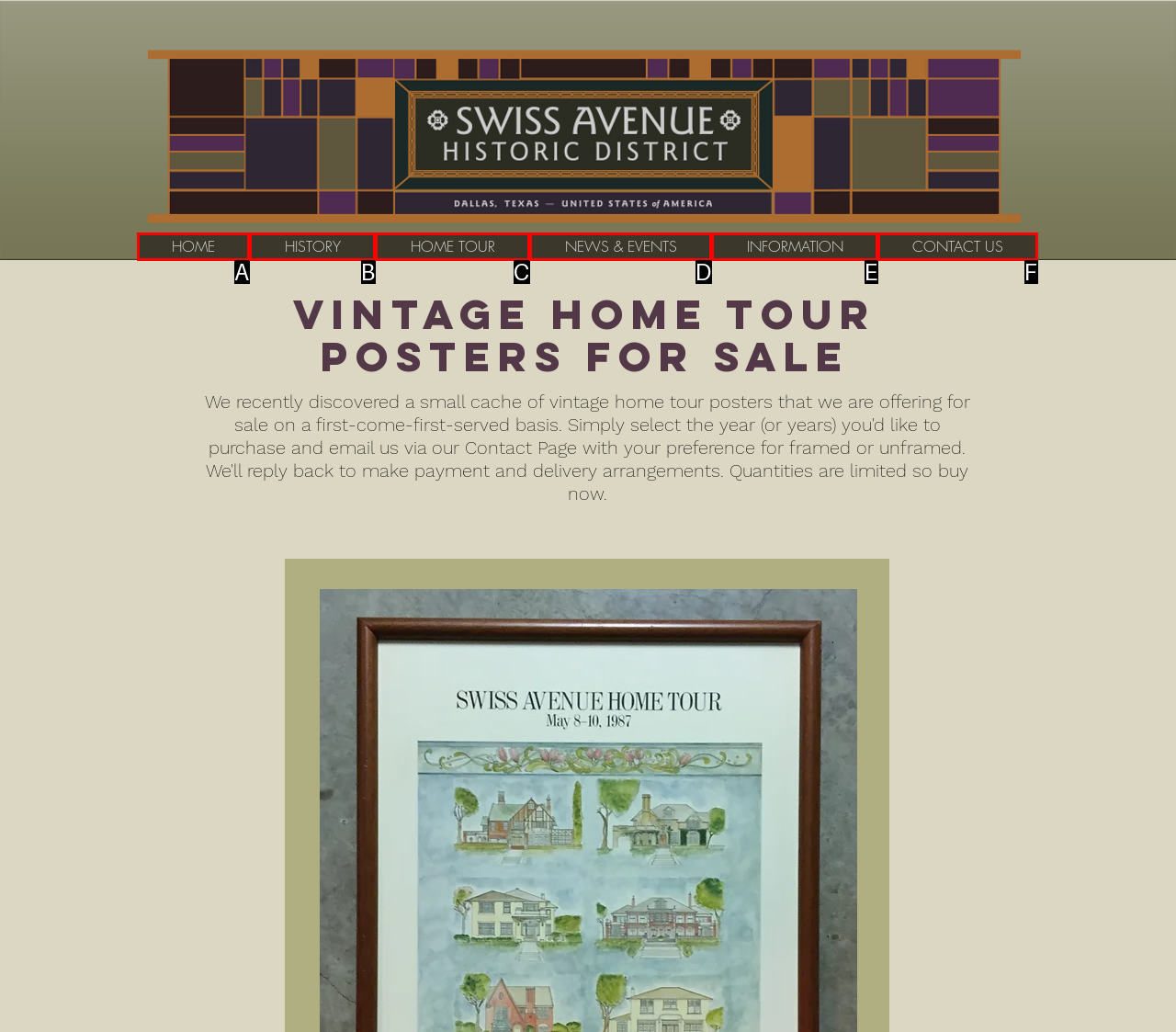Select the letter that corresponds to the UI element described as: NEWS & EVENTS
Answer by providing the letter from the given choices.

D